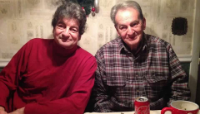Carefully observe the image and respond to the question with a detailed answer:
What is the atmosphere of the setting?

The caption hints at a familial bond and a cozy setting, which suggests a warm and intimate atmosphere, often associated with holiday celebrations or family gatherings.